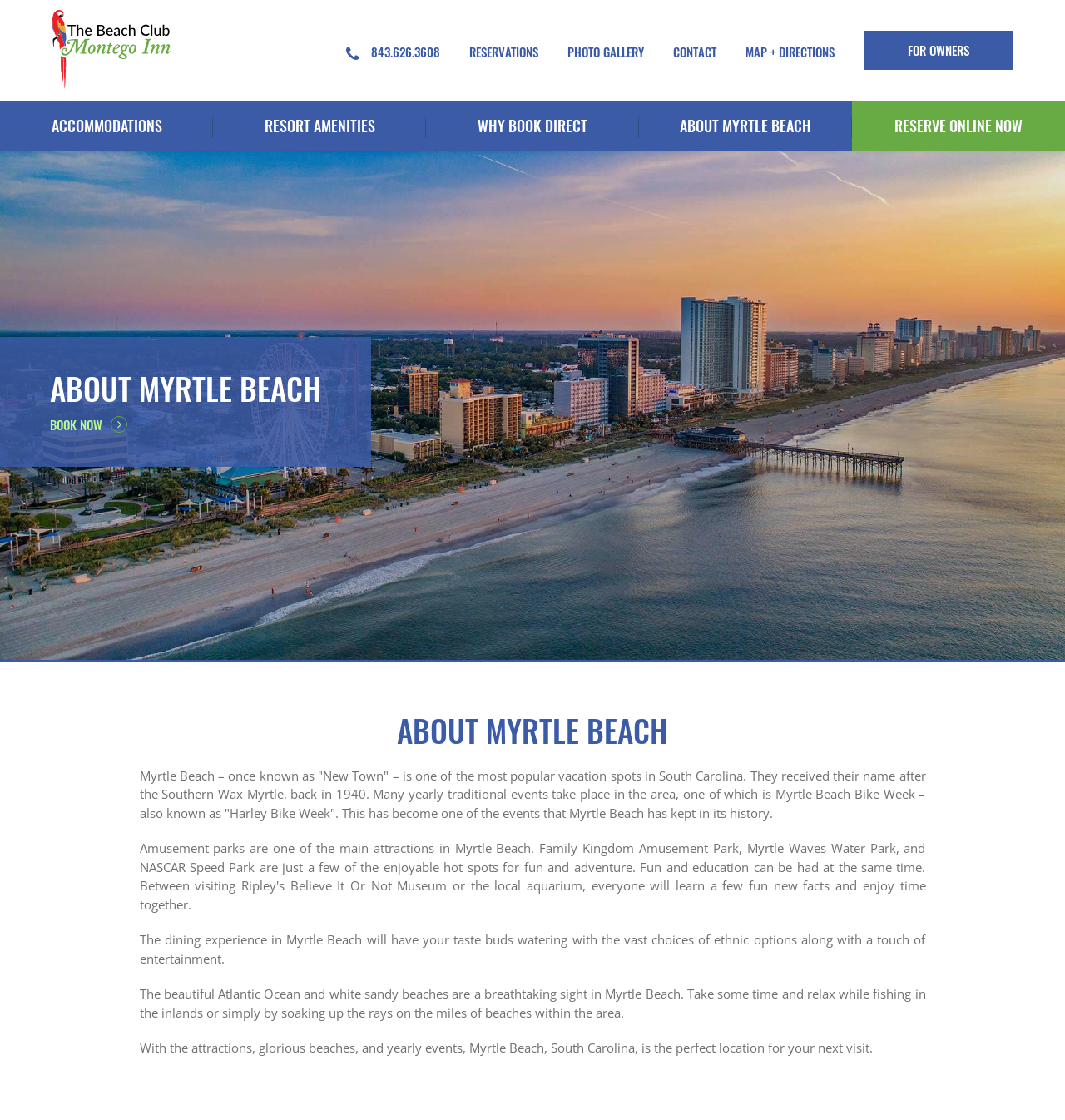Identify the bounding box coordinates of the element to click to follow this instruction: 'Get in touch through CONTACT'. Ensure the coordinates are four float values between 0 and 1, provided as [left, top, right, bottom].

[0.632, 0.029, 0.673, 0.064]